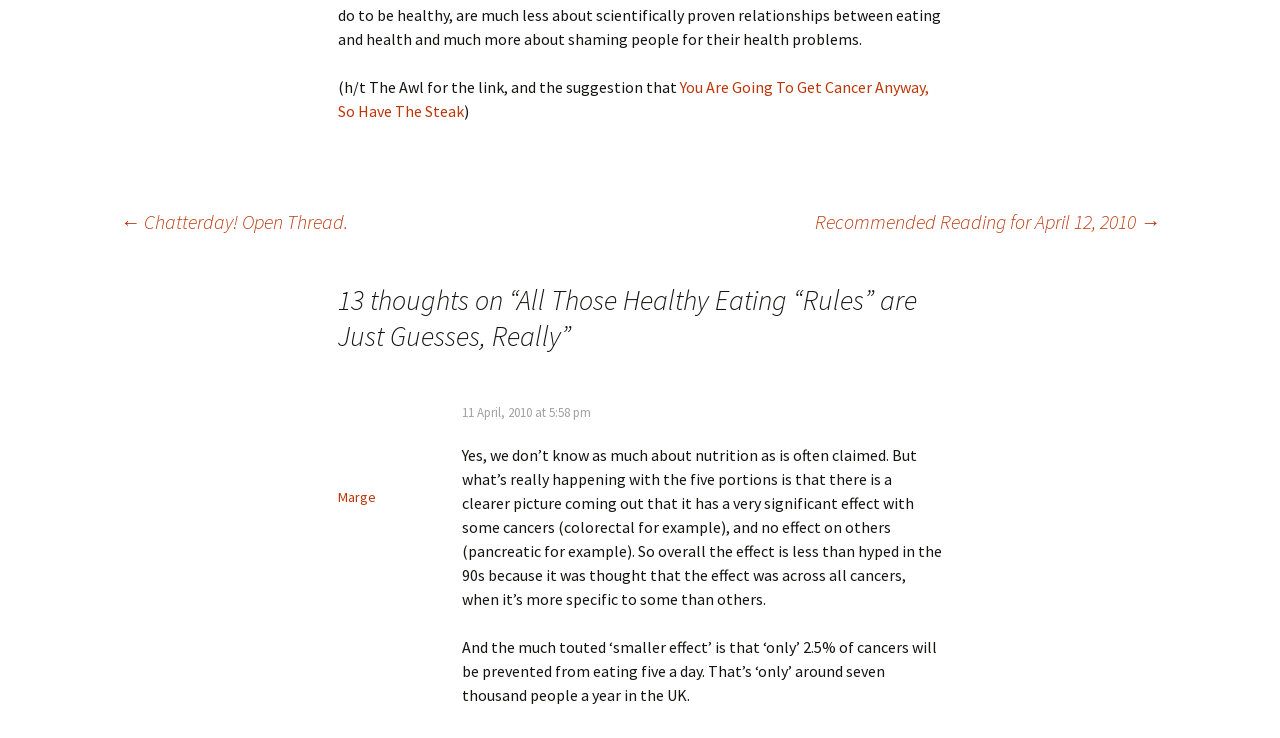What is the effect of eating five a day on pancreatic cancer?
Respond with a short answer, either a single word or a phrase, based on the image.

No effect